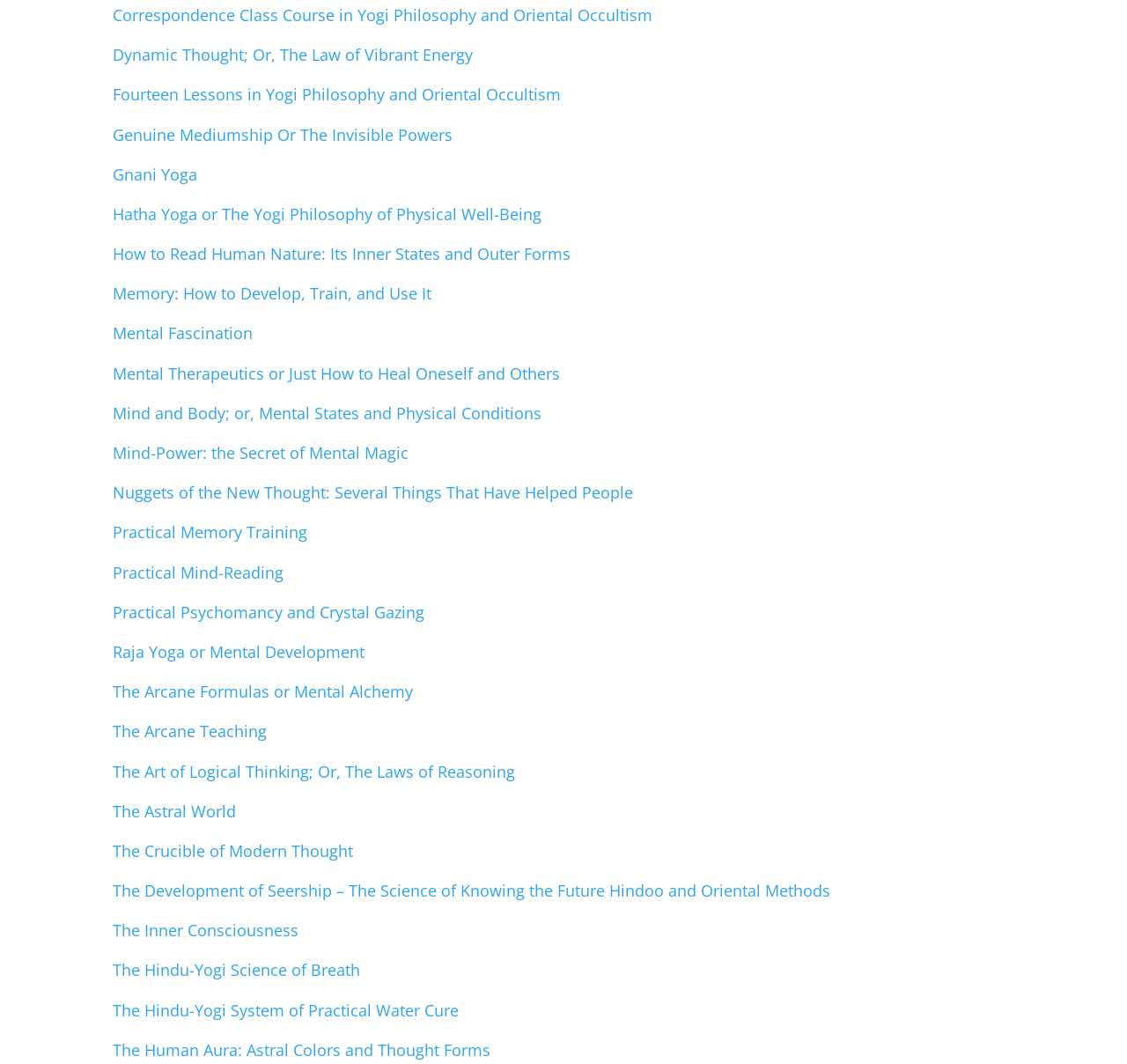Are the links organized in a specific order?
Based on the image, answer the question with as much detail as possible.

By examining the titles of the links, it appears that they are organized in alphabetical order, with each link's title starting with a letter that comes after the previous link's title.